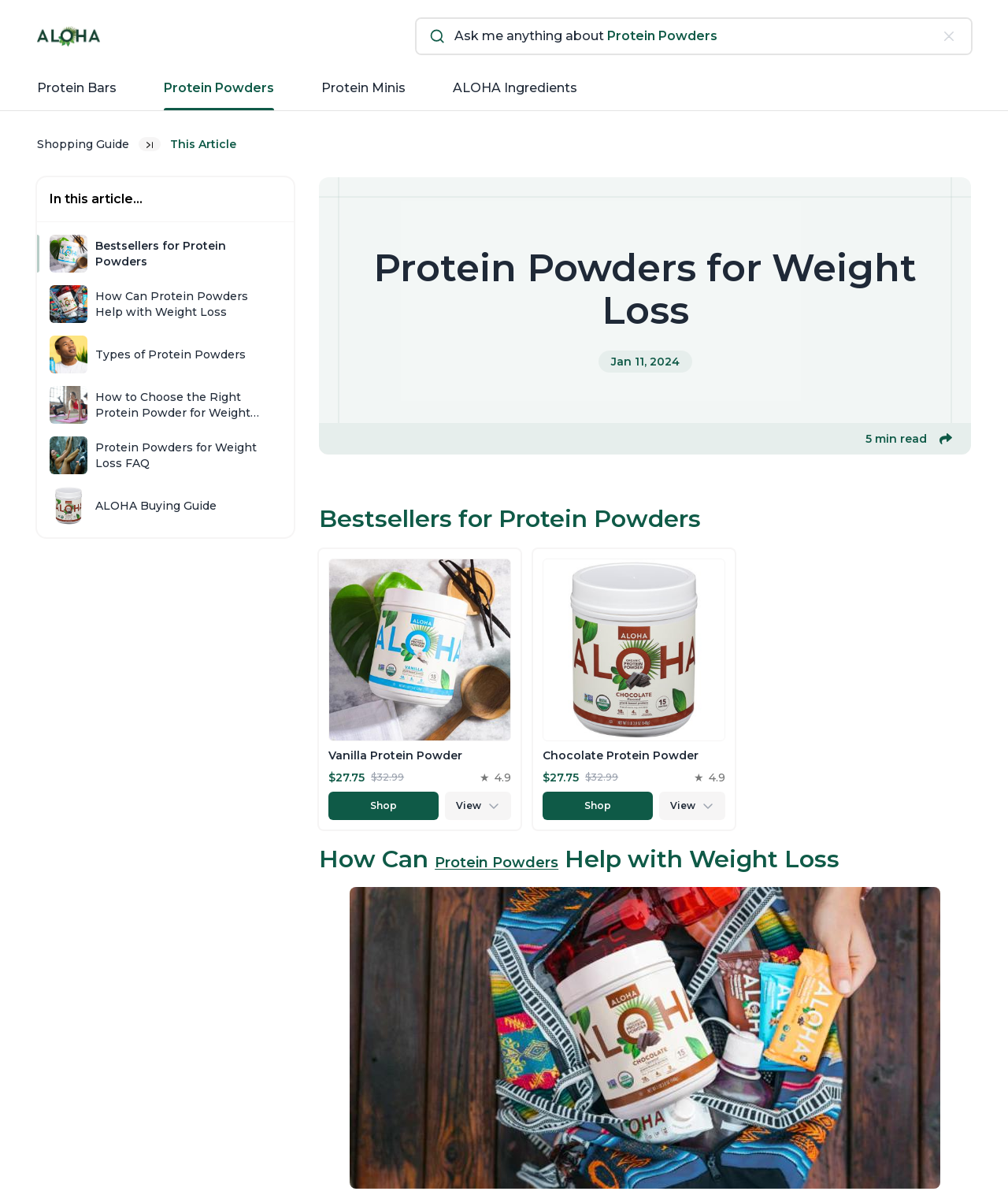Please analyze the image and give a detailed answer to the question:
What is the price of the Vanilla Protein Powder?

The price of the Vanilla Protein Powder is displayed on the webpage as '$27.75', which is a discounted price from the original price of '$32.99'.